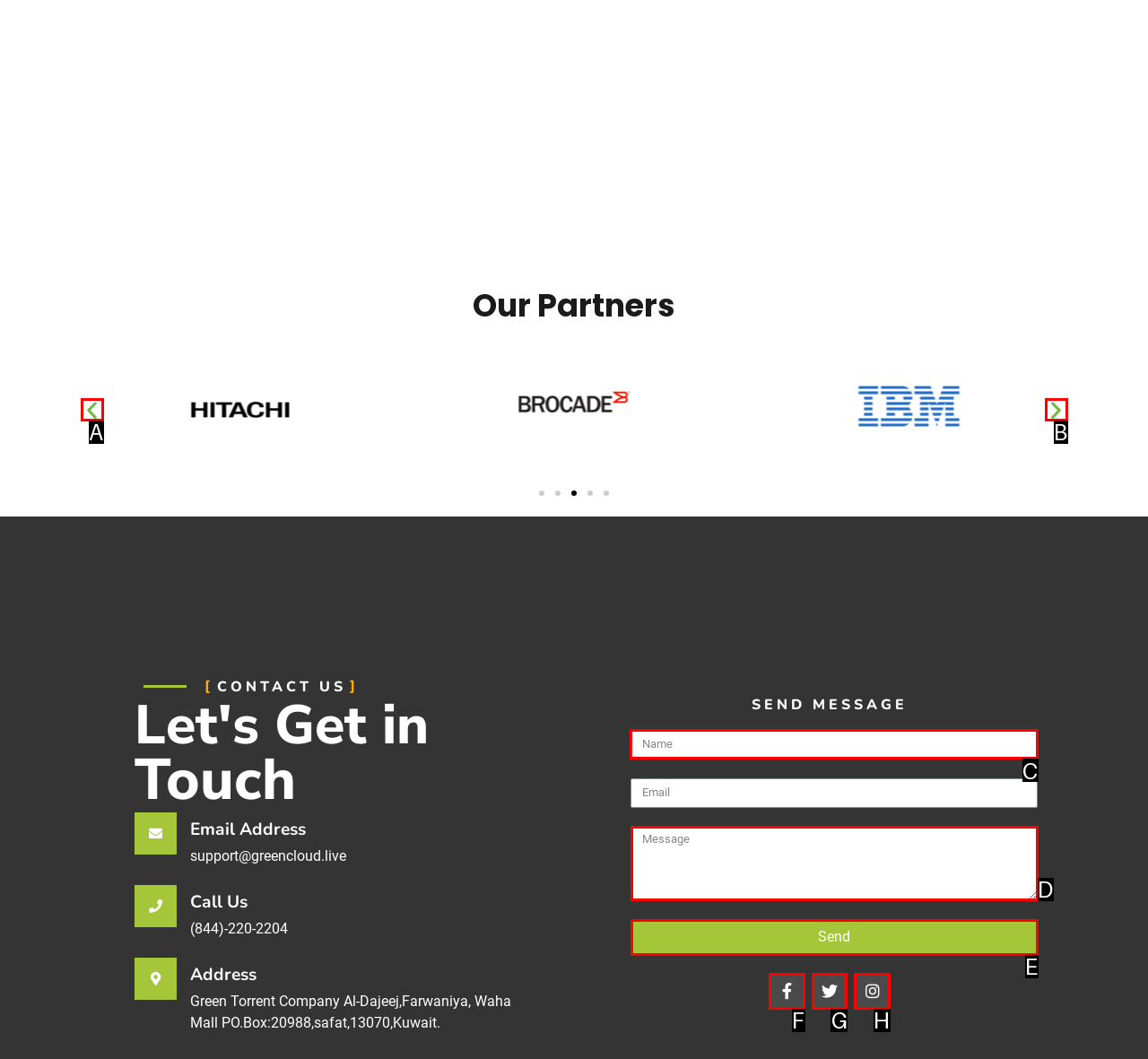Tell me which letter I should select to achieve the following goal: Enter your name in the 'Name' field
Answer with the corresponding letter from the provided options directly.

C